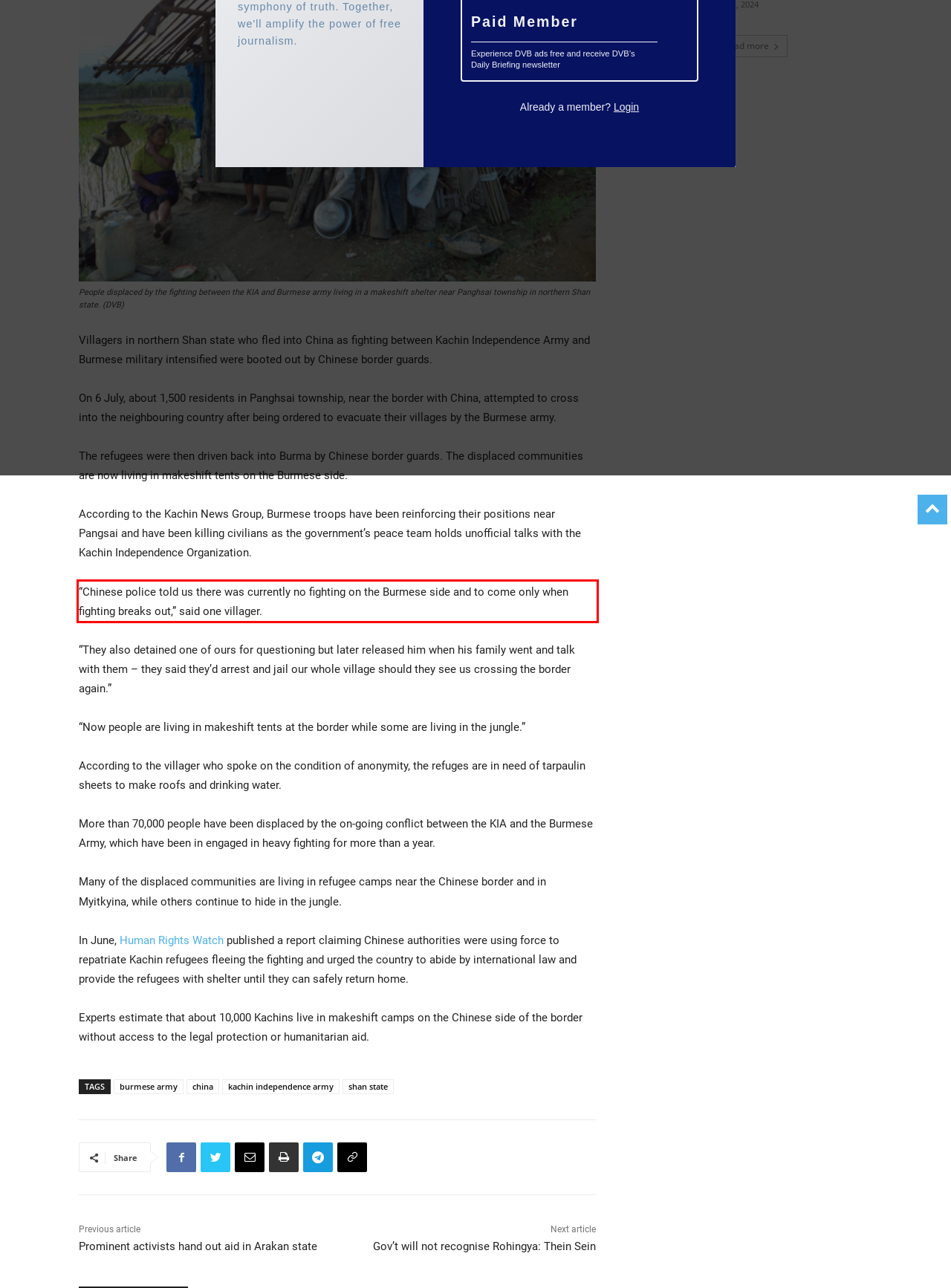Look at the provided screenshot of the webpage and perform OCR on the text within the red bounding box.

“Chinese police told us there was currently no fighting on the Burmese side and to come only when fighting breaks out,” said one villager.